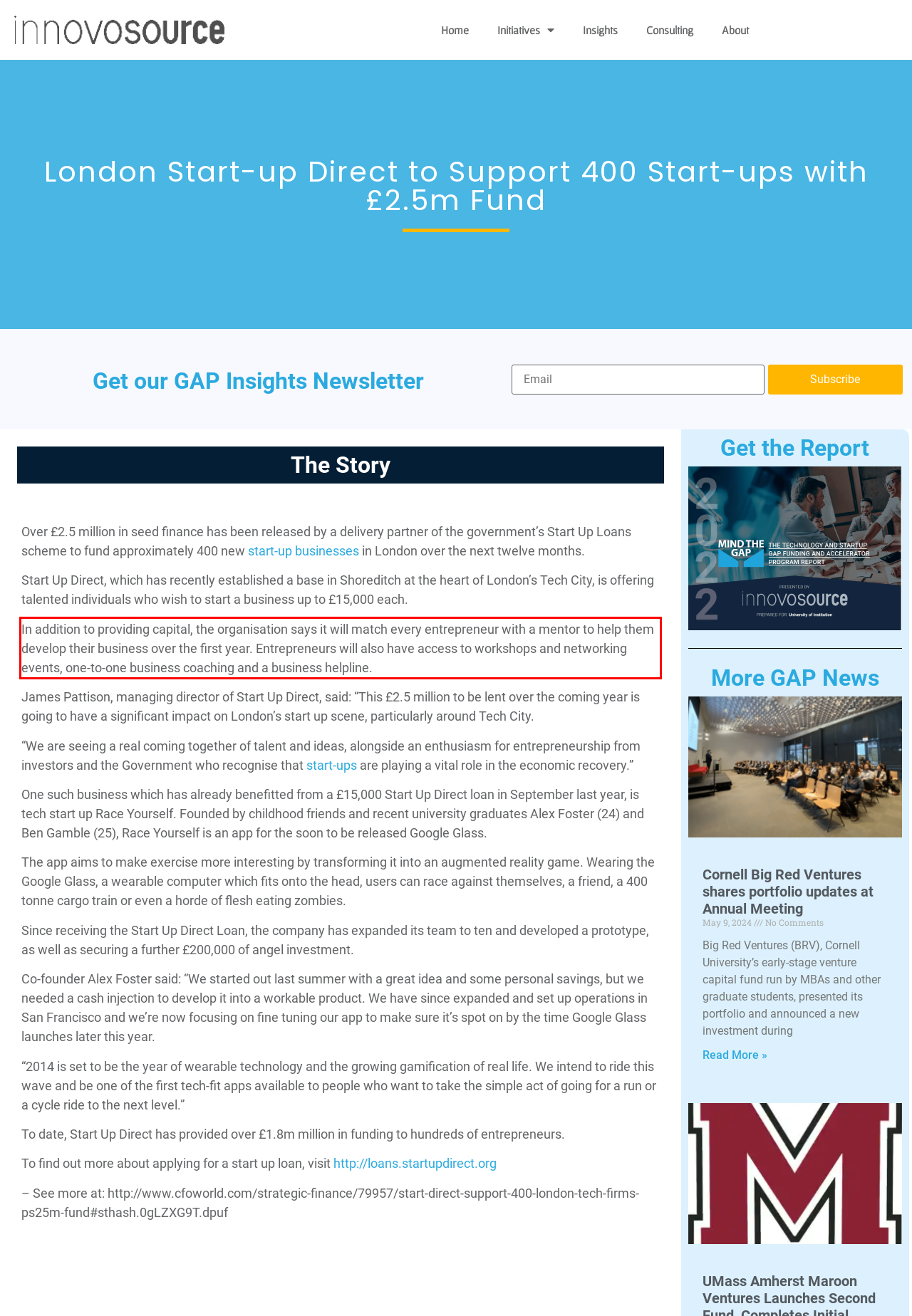Given a screenshot of a webpage, identify the red bounding box and perform OCR to recognize the text within that box.

In addition to providing capital, the organisation says it will match every entrepreneur with a mentor to help them develop their business over the first year. Entrepreneurs will also have access to workshops and networking events, one-to-one business coaching and a business helpline.